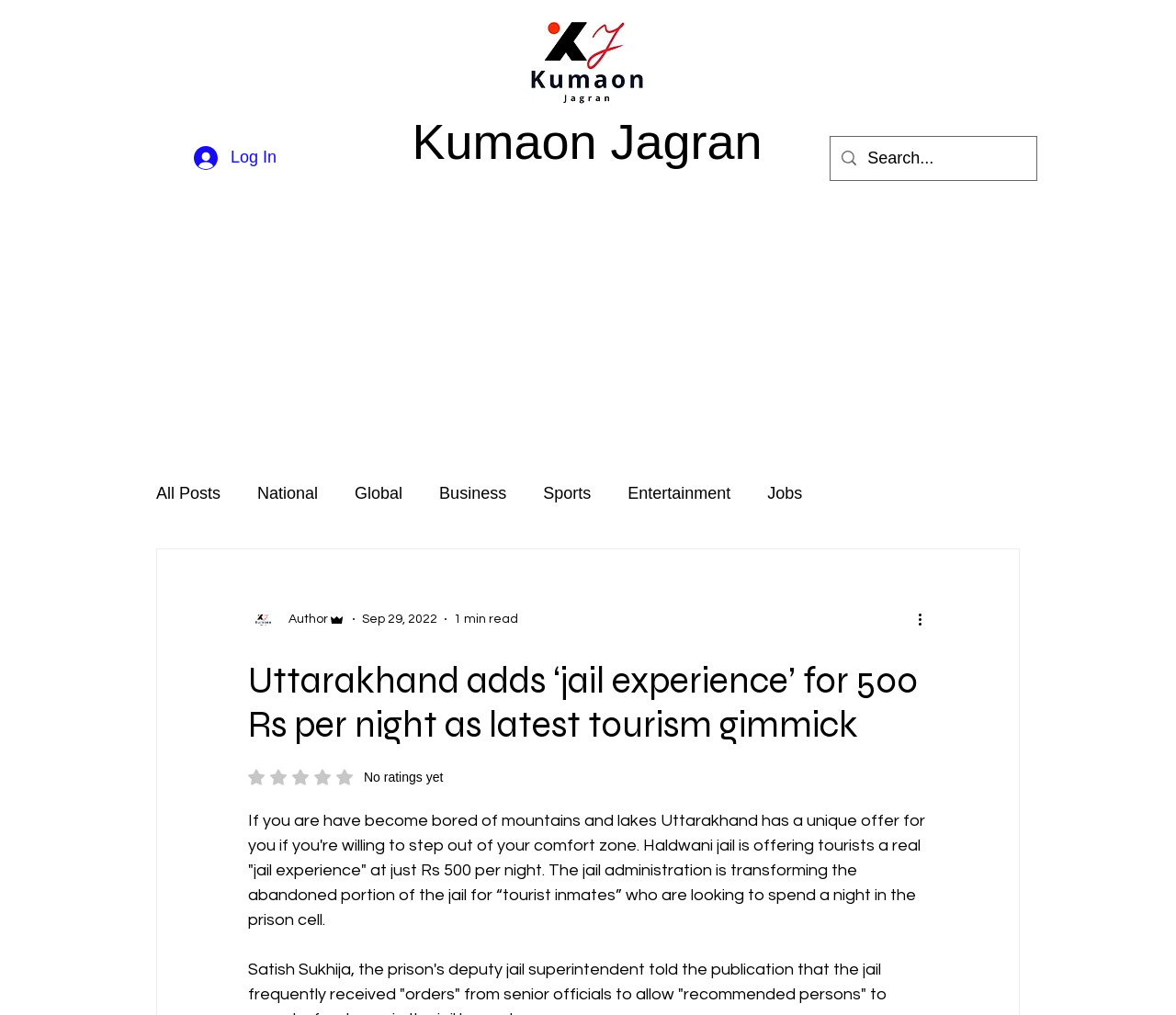Detail the various sections and features of the webpage.

The webpage appears to be a news article or blog post about a unique tourism experience in Uttarakhand, India. At the top of the page, there is a button to log in, accompanied by a small image. Below this, there is a large image, likely a photo related to the article.

The title of the article, "Uttarakhand adds ‘jail experience’ for 500 Rs per night as latest tourism gimmick", is prominently displayed in a heading. To the left of the title, there is a section with links to different categories, including "All Posts", "National", "Global", and others.

Below the title, there is a section with information about the author, including a photo and a label indicating that they are an admin. The date of the article, "Sep 29, 2022", and the estimated reading time, "1 min read", are also displayed.

The main content of the article is a block of text that describes the "jail experience" being offered at Haldwani jail, where tourists can spend a night in a prison cell for 500 Rs per night. The text explains that the jail administration is transforming an abandoned portion of the jail for this purpose.

To the right of the article, there is a search bar with a magnifying glass icon. Above the search bar, there is a generic element with the text "blog". At the bottom of the page, there is a button labeled "More actions" and a rating system with no ratings yet.